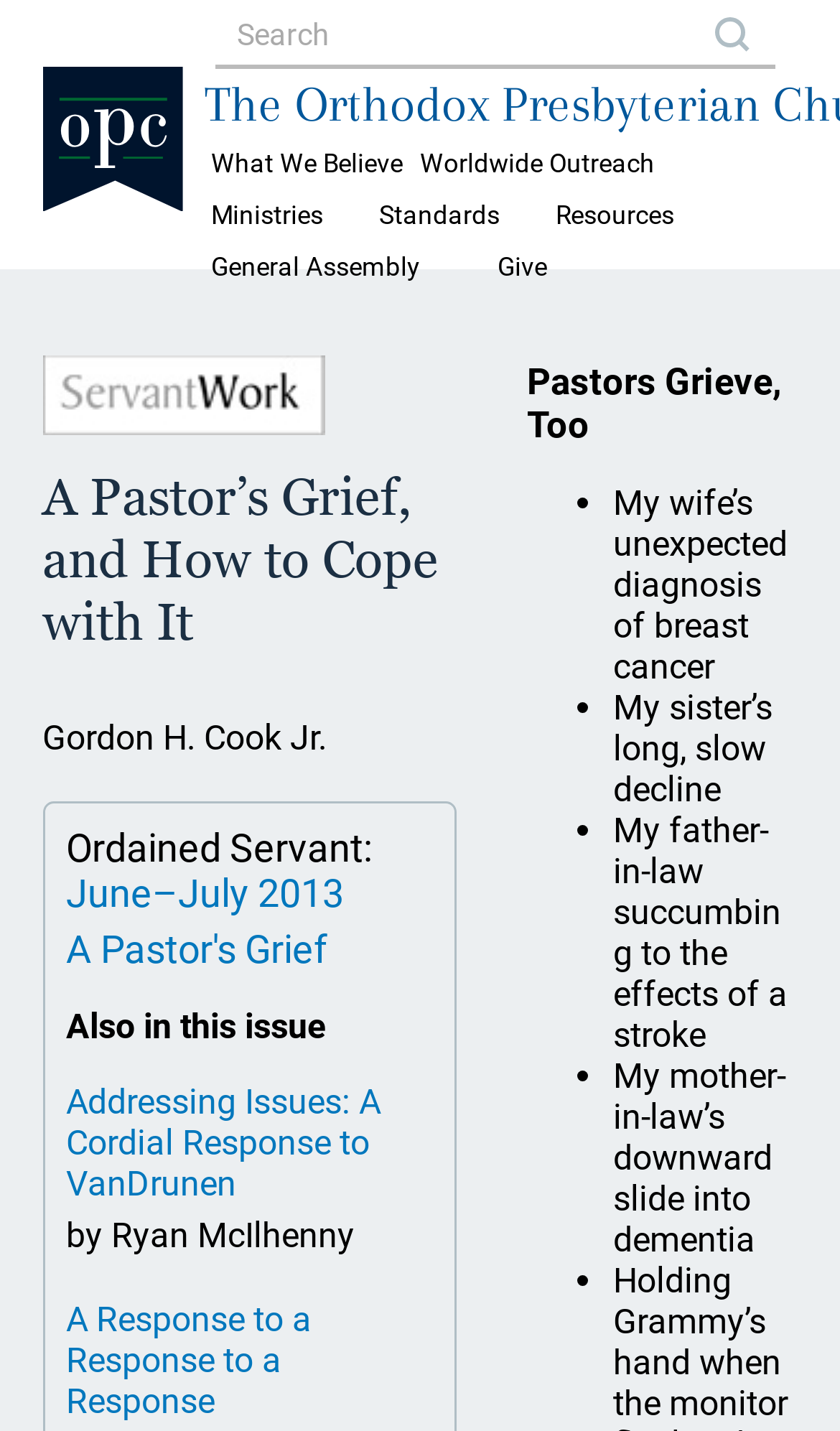Determine the bounding box coordinates for the area you should click to complete the following instruction: "Click on 'General Assembly'".

[0.236, 0.167, 0.551, 0.206]